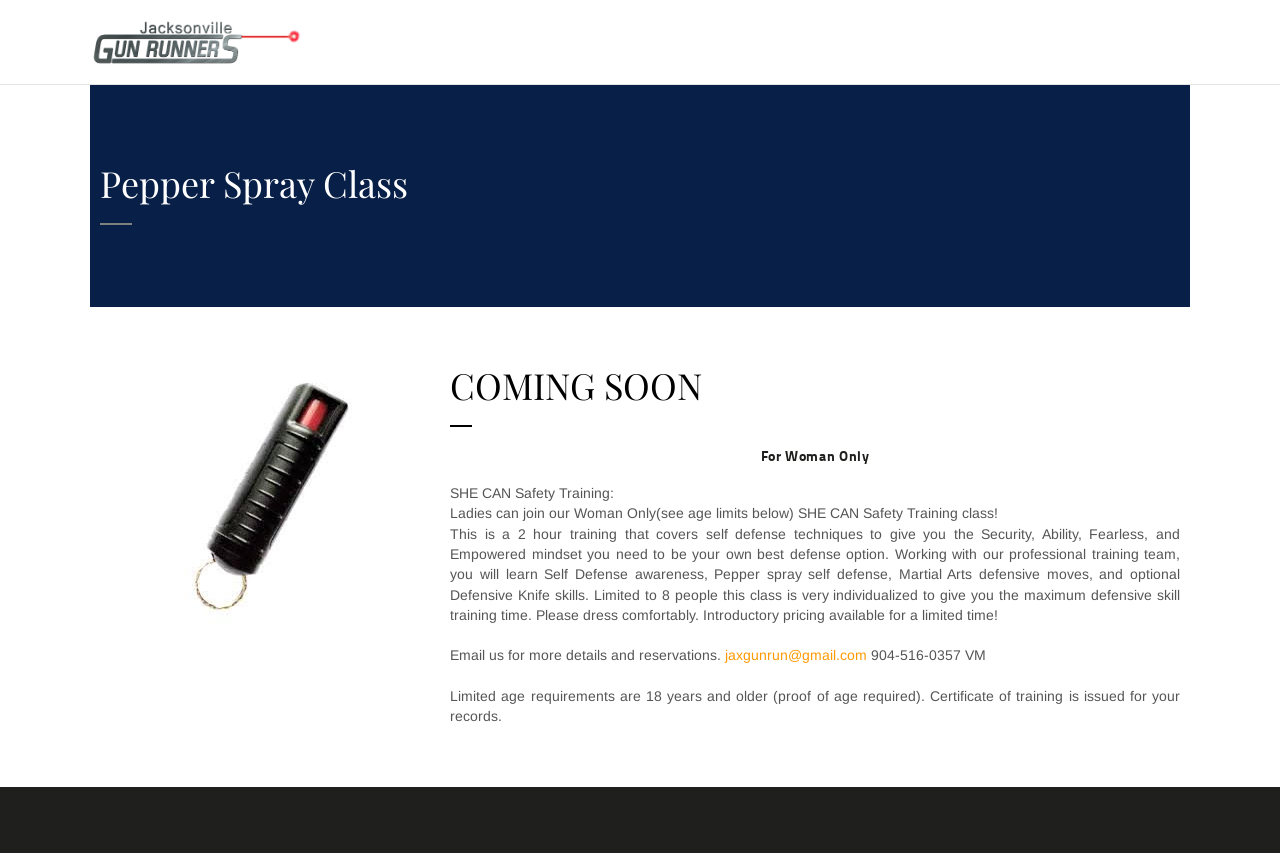Look at the image and give a detailed response to the following question: What is the email address to contact for more details and reservations?

I found the answer by looking at the link element that says 'jaxgunrun@gmail.com' which is the email address to contact for more details and reservations.